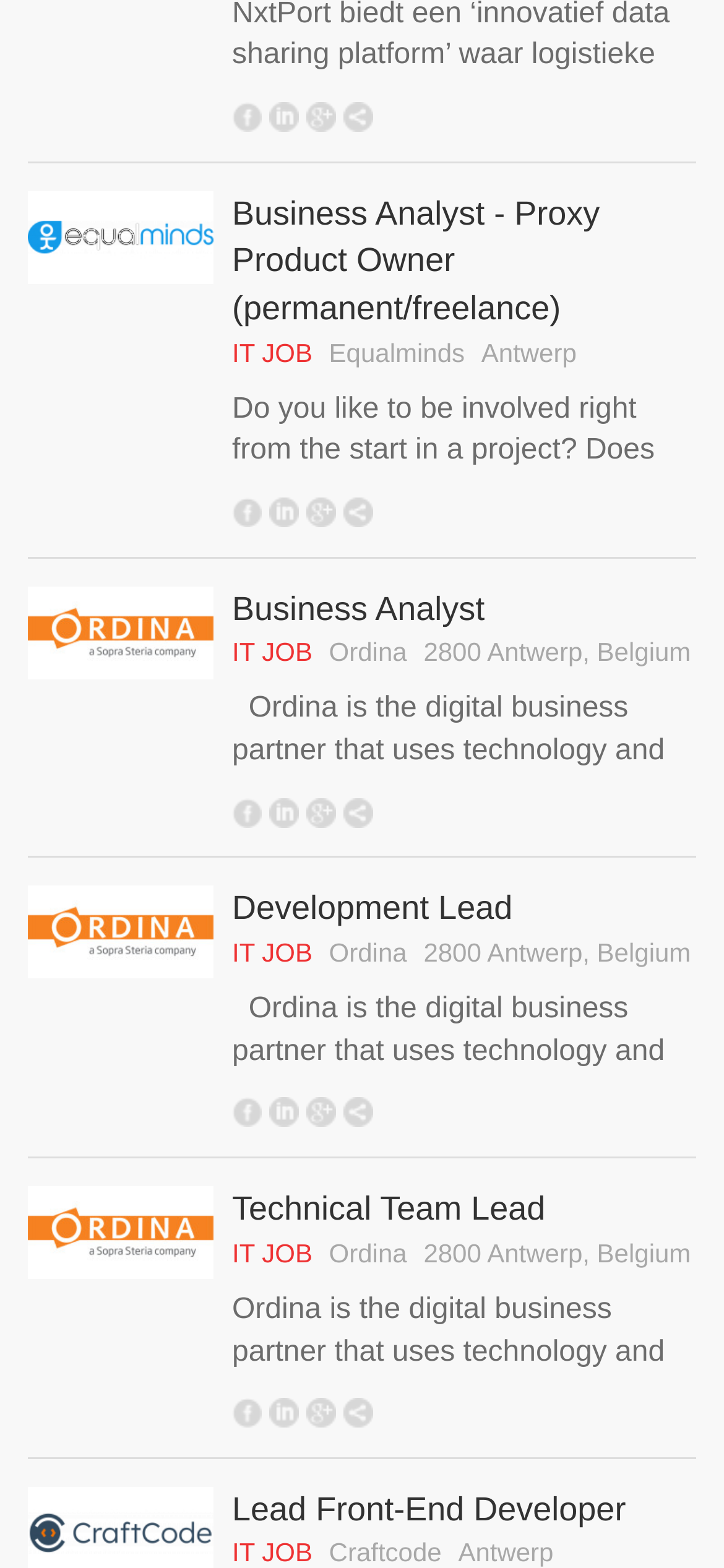Please determine the bounding box coordinates of the element to click in order to execute the following instruction: "Share to Google Plus". The coordinates should be four float numbers between 0 and 1, specified as [left, top, right, bottom].

[0.423, 0.7, 0.464, 0.719]